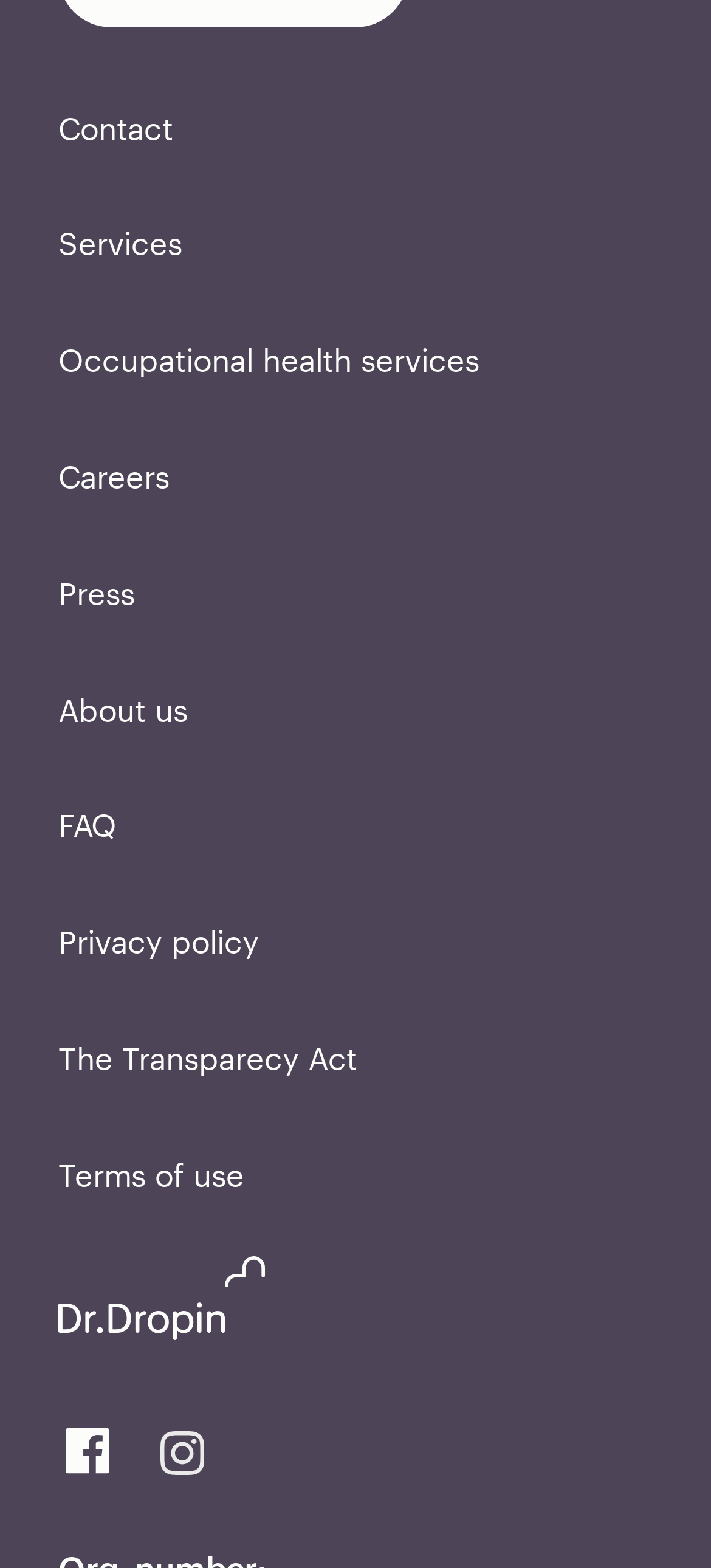Please identify the bounding box coordinates of the element's region that should be clicked to execute the following instruction: "Learn about occupational health services". The bounding box coordinates must be four float numbers between 0 and 1, i.e., [left, top, right, bottom].

[0.082, 0.207, 0.639, 0.254]